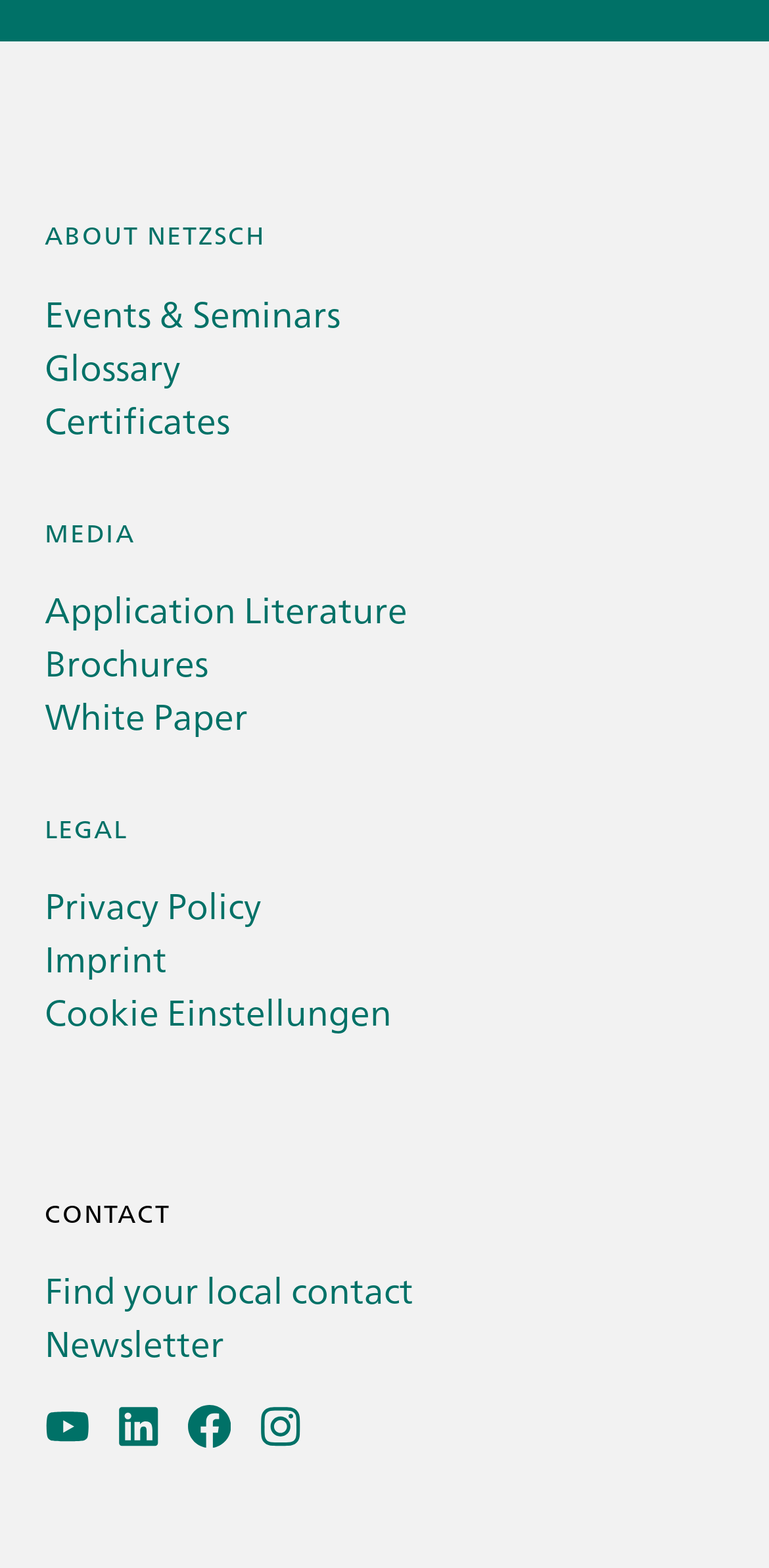Provide a brief response to the question below using one word or phrase:
How many social media links are there?

4